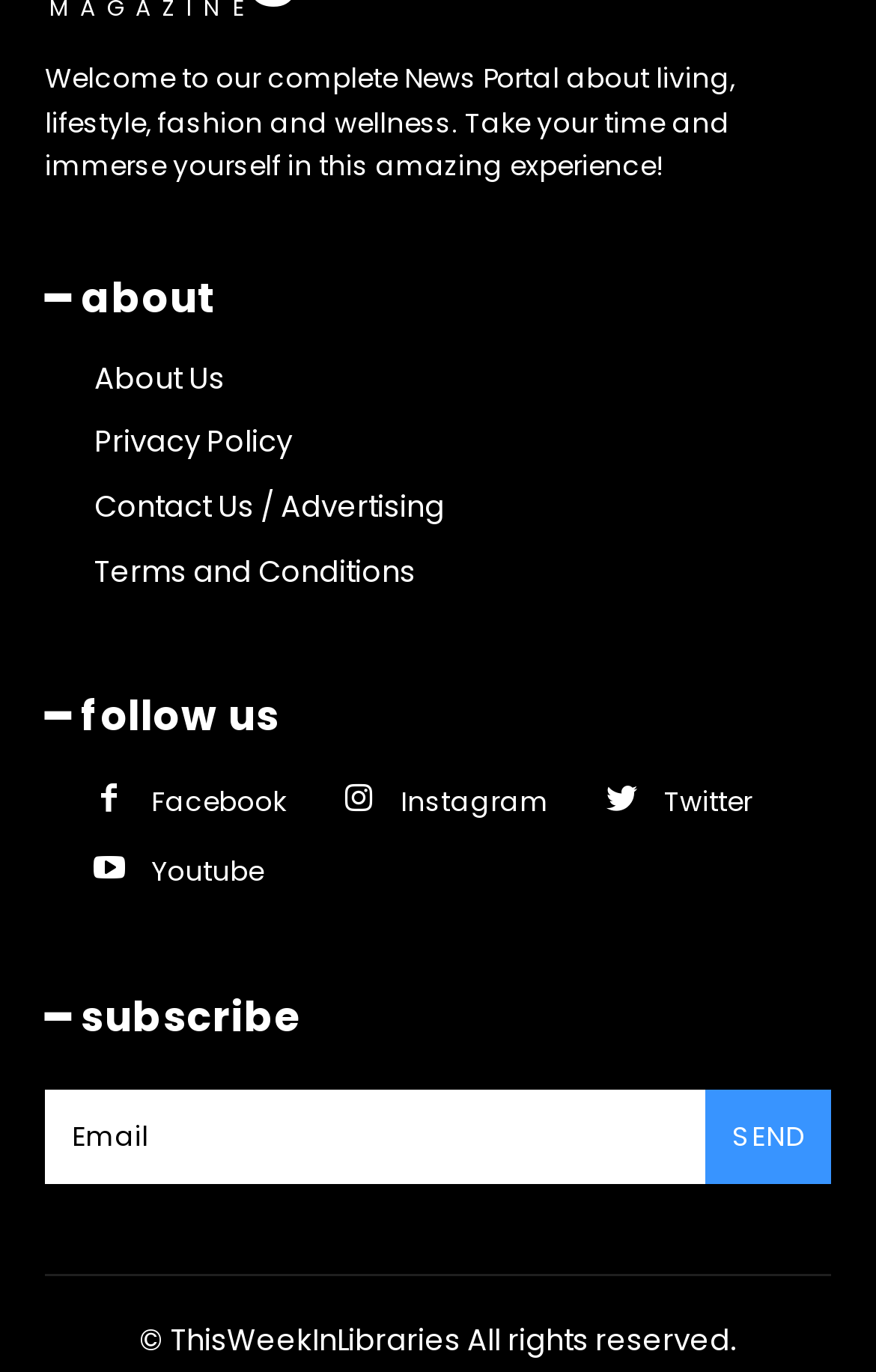Provide the bounding box coordinates of the UI element that matches the description: "Celebrity".

None